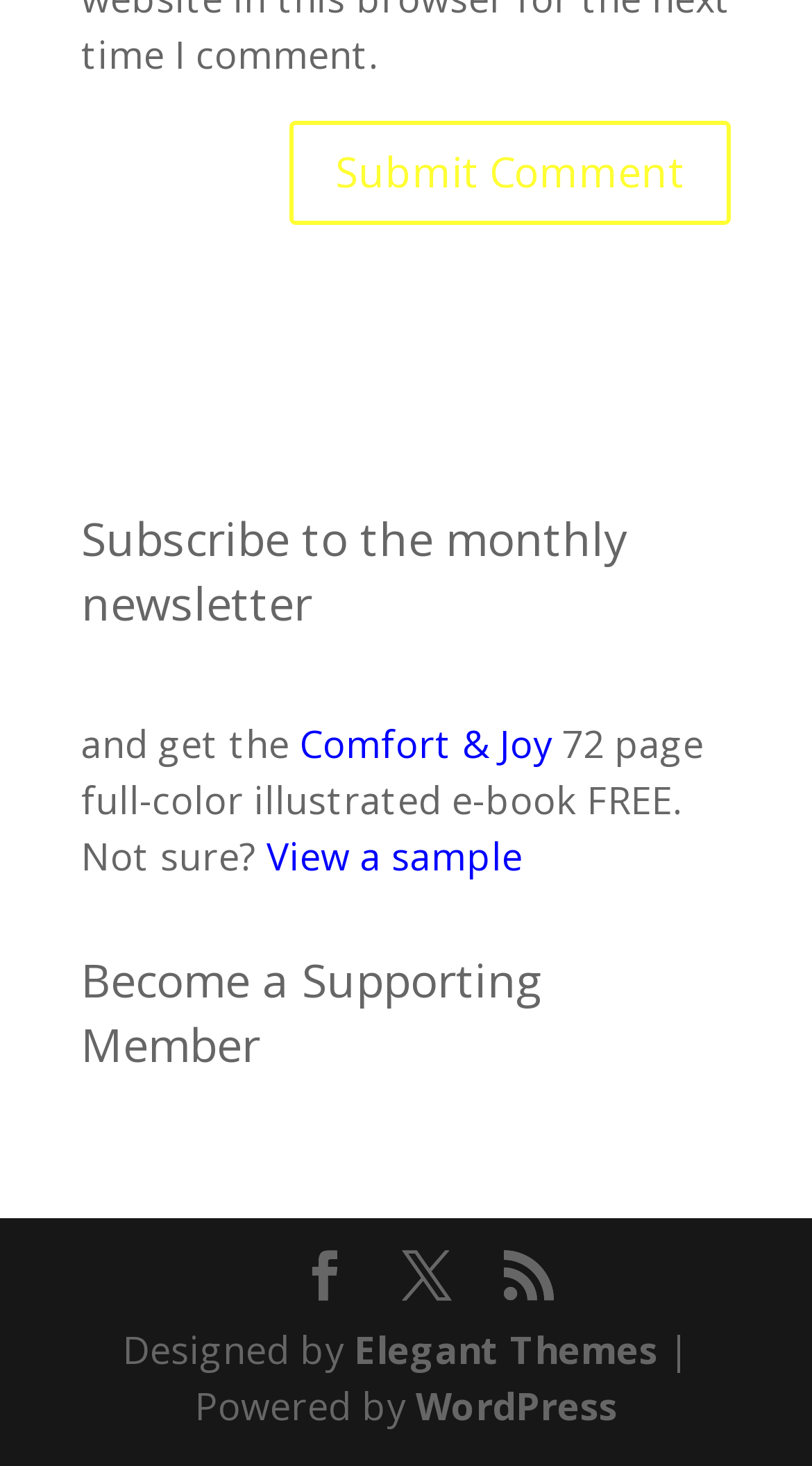Give a one-word or short phrase answer to the question: 
What is the purpose of the 'Become a Supporting Member' link?

To become a supporting member